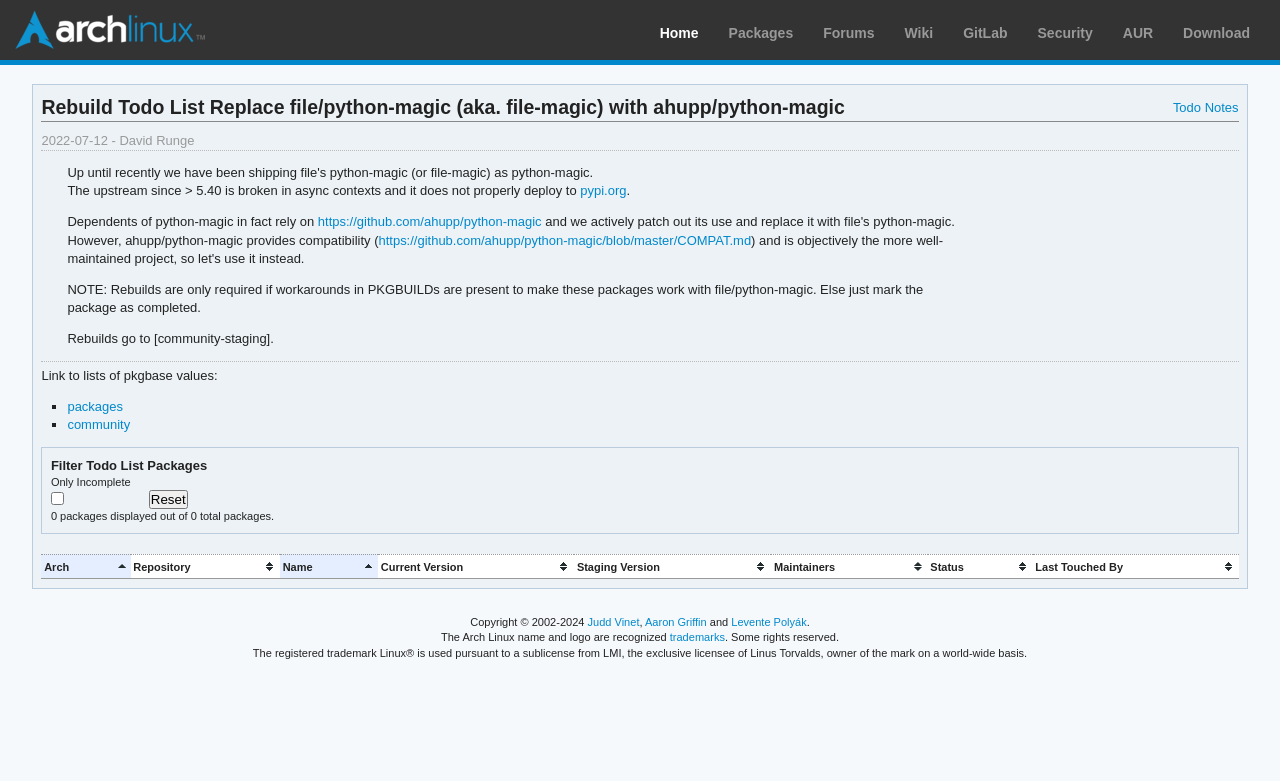What is the copyright information on the webpage?
Based on the image, answer the question with a single word or brief phrase.

Copyright 2002-2024